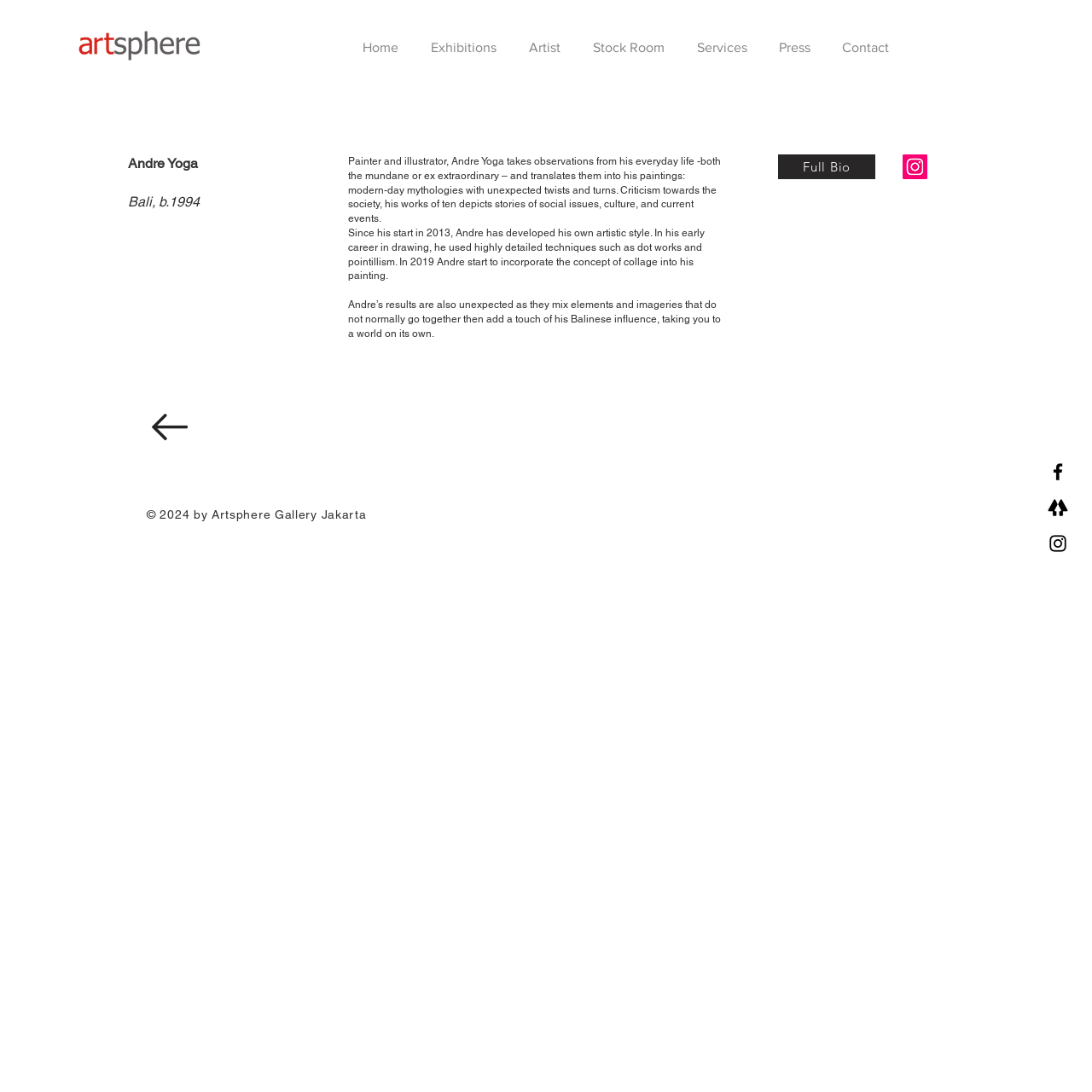Determine the bounding box coordinates of the section to be clicked to follow the instruction: "Go to Home page". The coordinates should be given as four float numbers between 0 and 1, formatted as [left, top, right, bottom].

[0.309, 0.024, 0.371, 0.049]